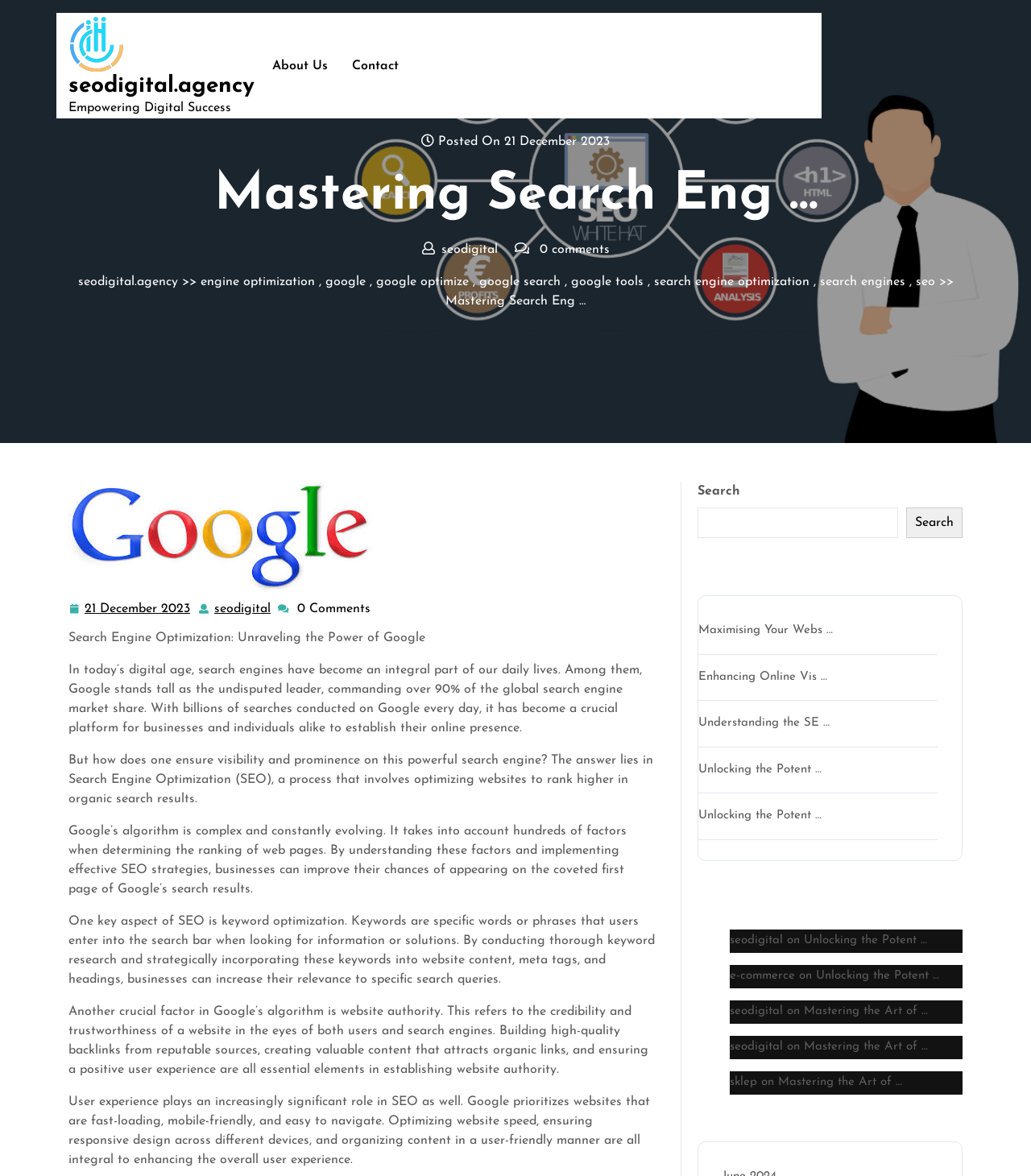What is the topic of the article?
Ensure your answer is thorough and detailed.

The topic of the article can be inferred from the title 'Mastering Search Engine Optimization: Unleashing the Power of Google' and the content of the article which discusses the importance of SEO and how to optimize websites for Google.